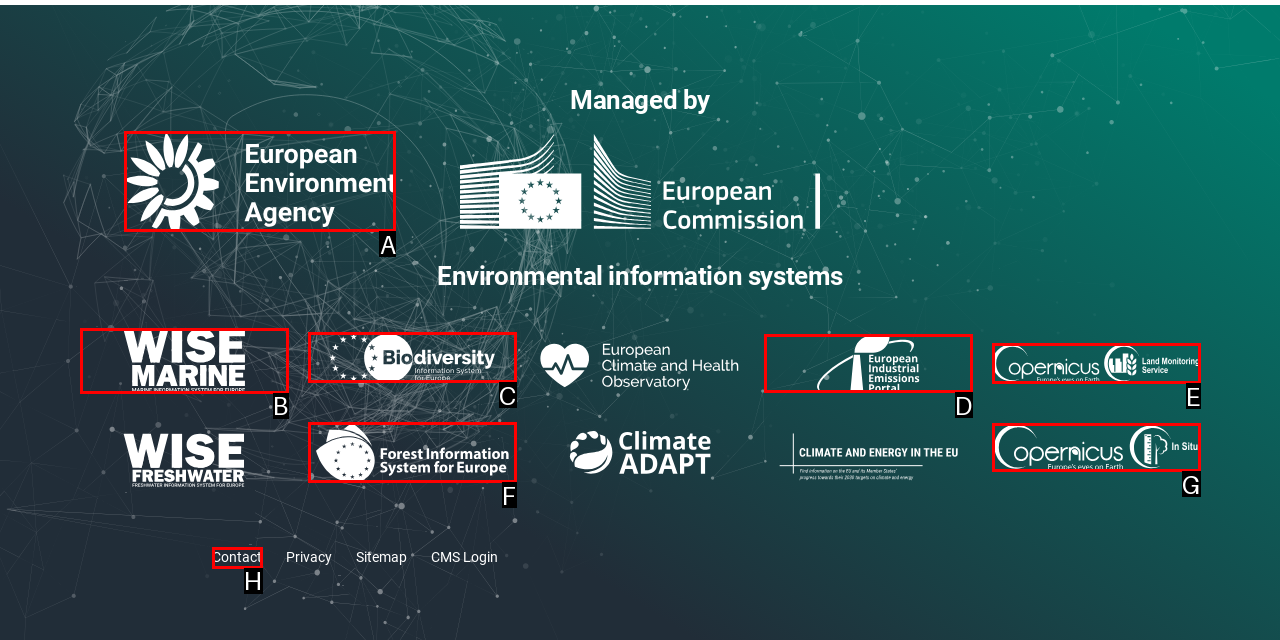Determine which option matches the element description: alt="Copernicus in situ"
Reply with the letter of the appropriate option from the options provided.

G